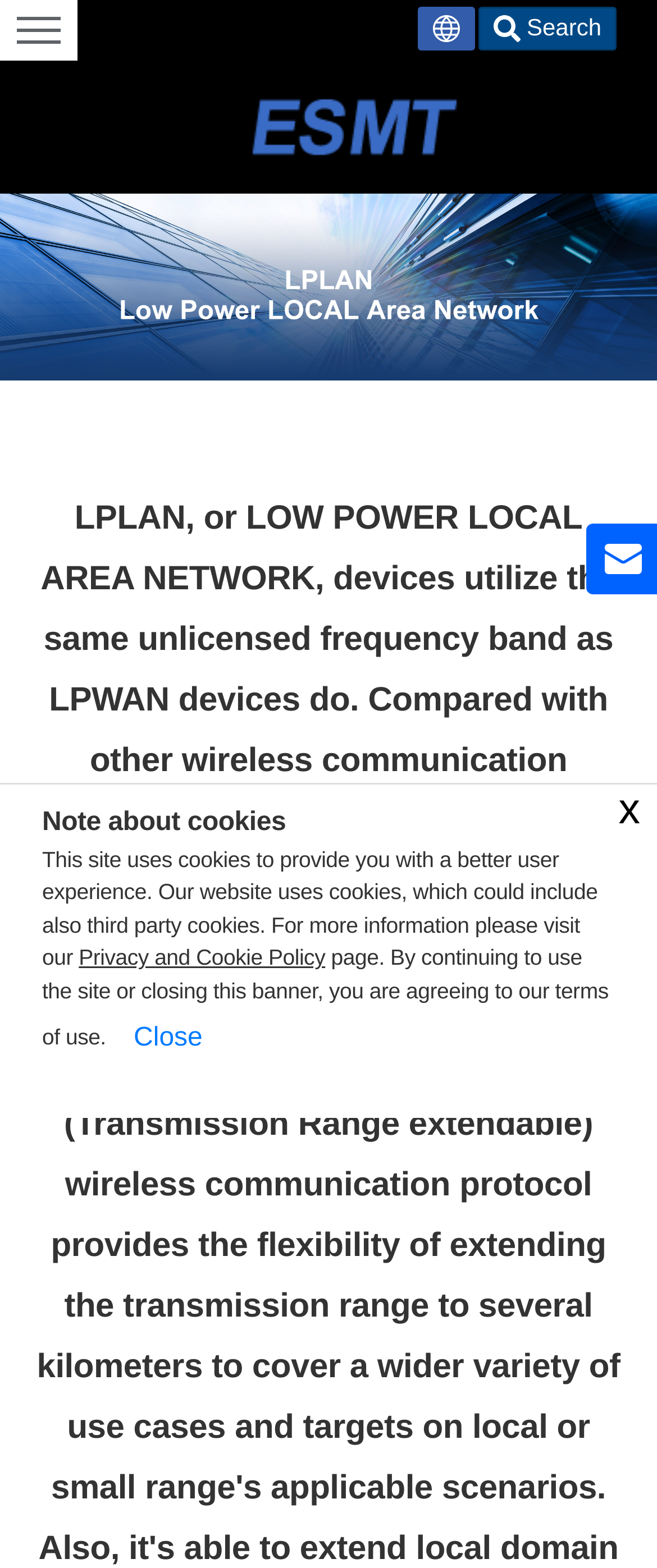Please identify the bounding box coordinates for the region that you need to click to follow this instruction: "Select English language".

[0.222, 0.038, 0.388, 0.066]